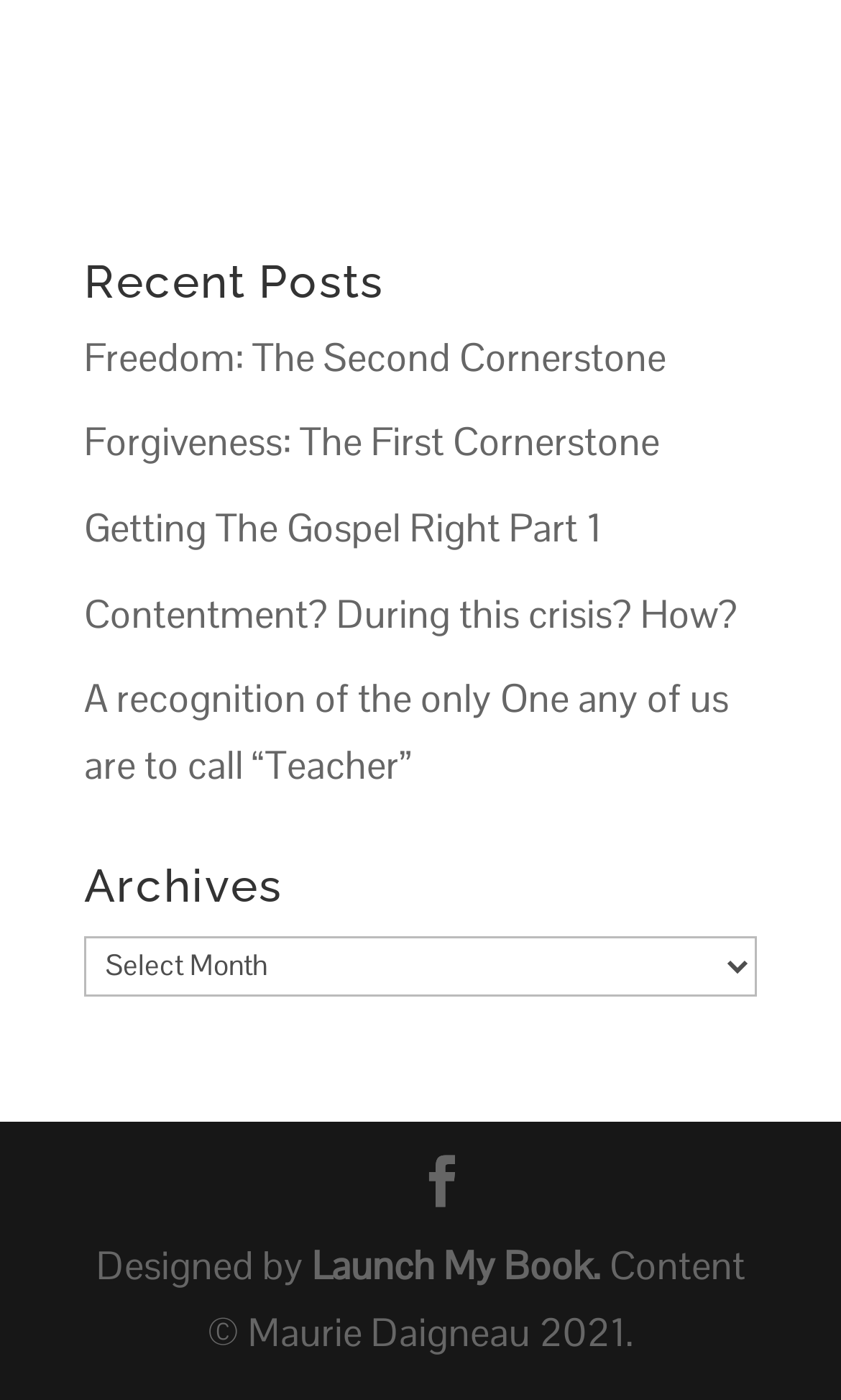Please mark the clickable region by giving the bounding box coordinates needed to complete this instruction: "view recent posts".

[0.1, 0.184, 0.9, 0.232]